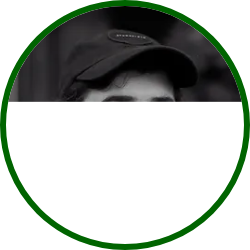Please provide a detailed answer to the question below by examining the image:
What is Isaac's expertise in?

The caption highlights Isaac's expertise in full stack technologies, which is showcased through his capabilities in guiding technology selection and making architectural decisions.